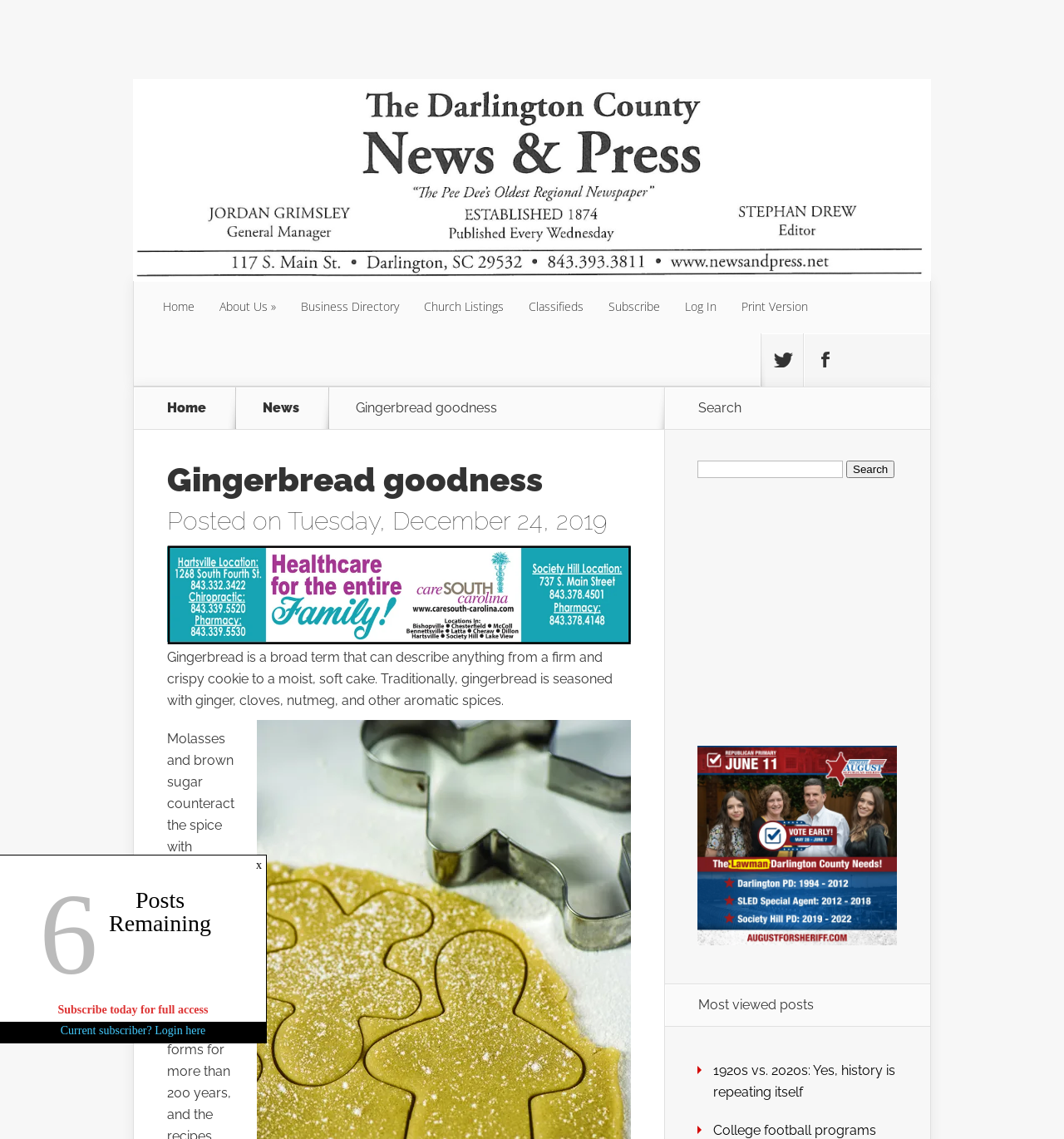Locate the bounding box of the UI element described by: "Business Directory" in the given webpage screenshot.

[0.271, 0.247, 0.387, 0.293]